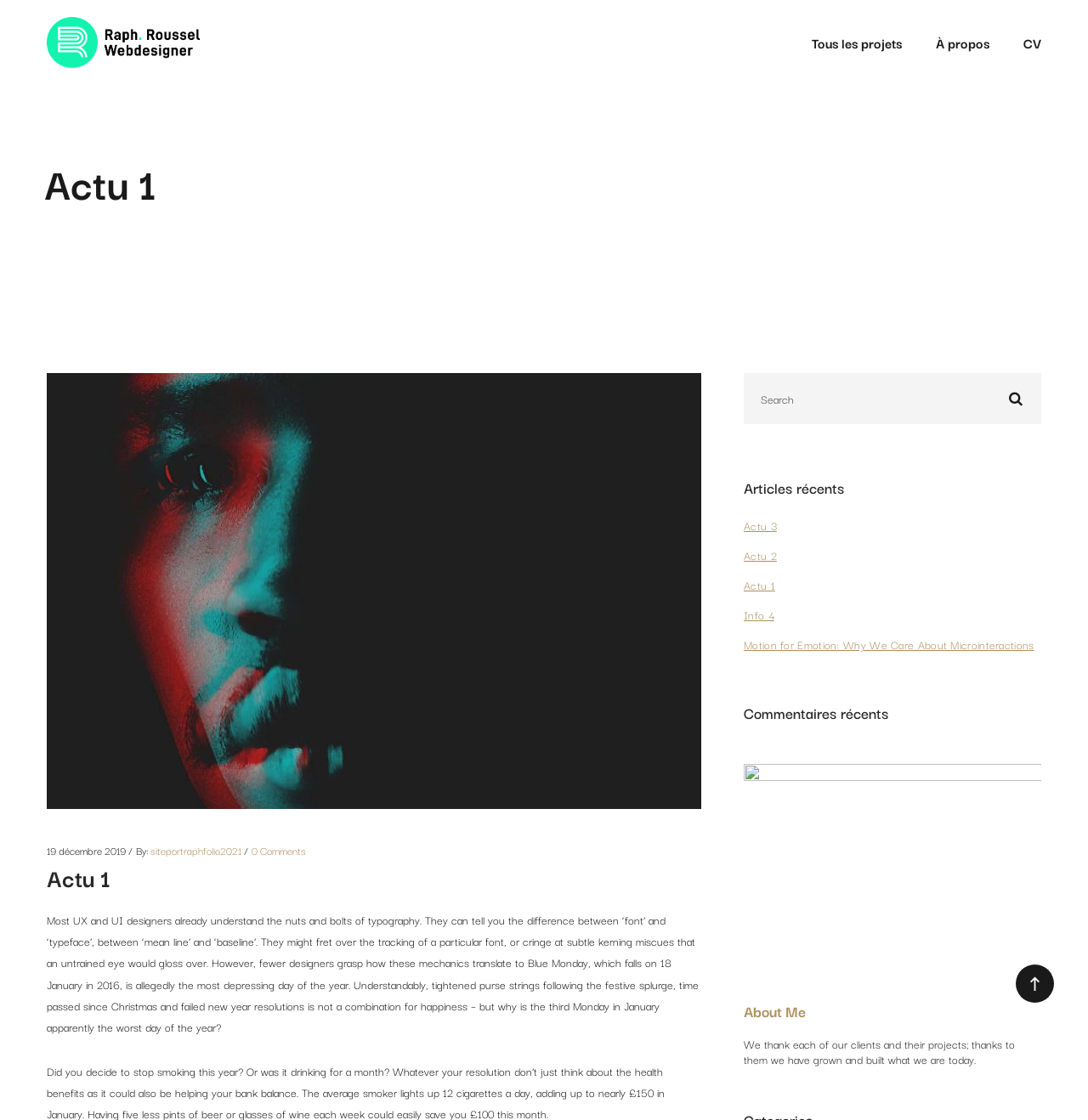Answer the question below in one word or phrase:
What is the date of the article 'Actu 1'?

19 décembre 2019